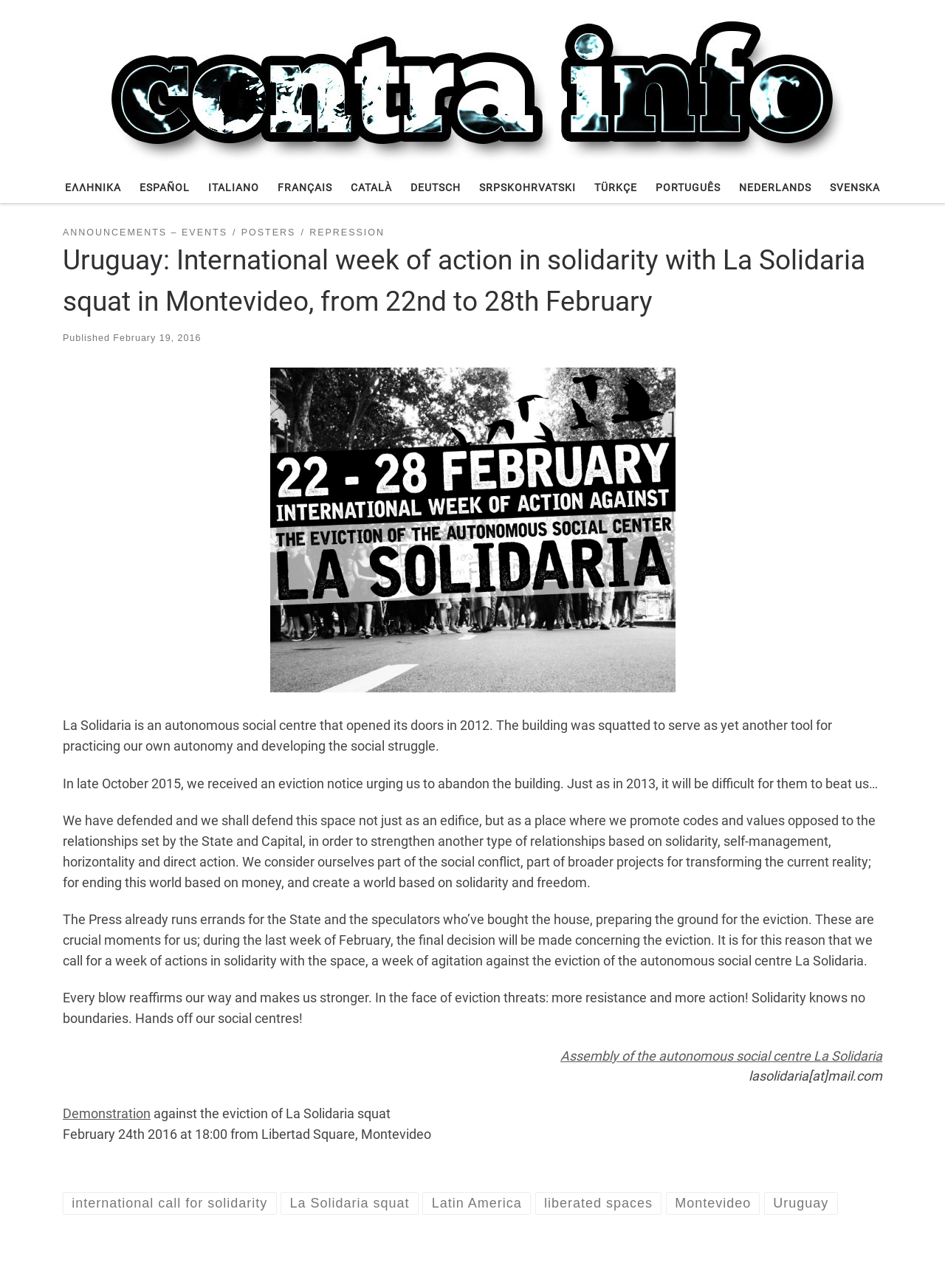Please find the bounding box coordinates of the element that needs to be clicked to perform the following instruction: "Contact the Assembly of the autonomous social centre La Solidaria". The bounding box coordinates should be four float numbers between 0 and 1, represented as [left, top, right, bottom].

[0.593, 0.813, 0.934, 0.826]